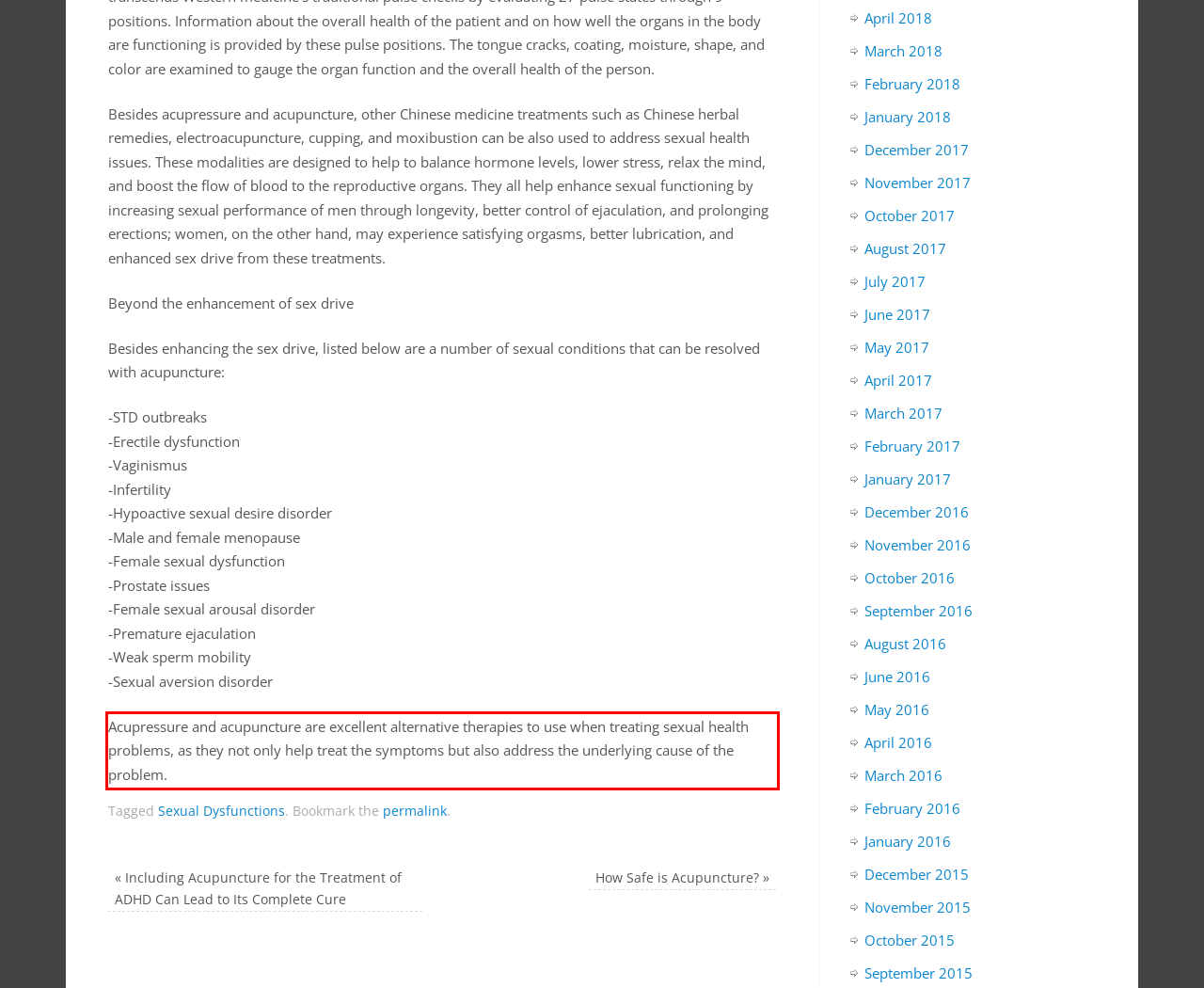Please perform OCR on the UI element surrounded by the red bounding box in the given webpage screenshot and extract its text content.

Acupressure and acupuncture are excellent alternative therapies to use when treating sexual health problems, as they not only help treat the symptoms but also address the underlying cause of the problem.